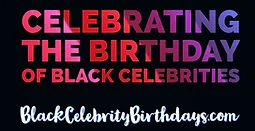What is the website name displayed in the graphic?
Can you offer a detailed and complete answer to this question?

The website name 'BlackCelebrityBirthdays.com' is elegantly presented in a flowing script beneath the celebratory message, suggesting an inviting and festive atmosphere, and serving as a warm invitation to explore the website.